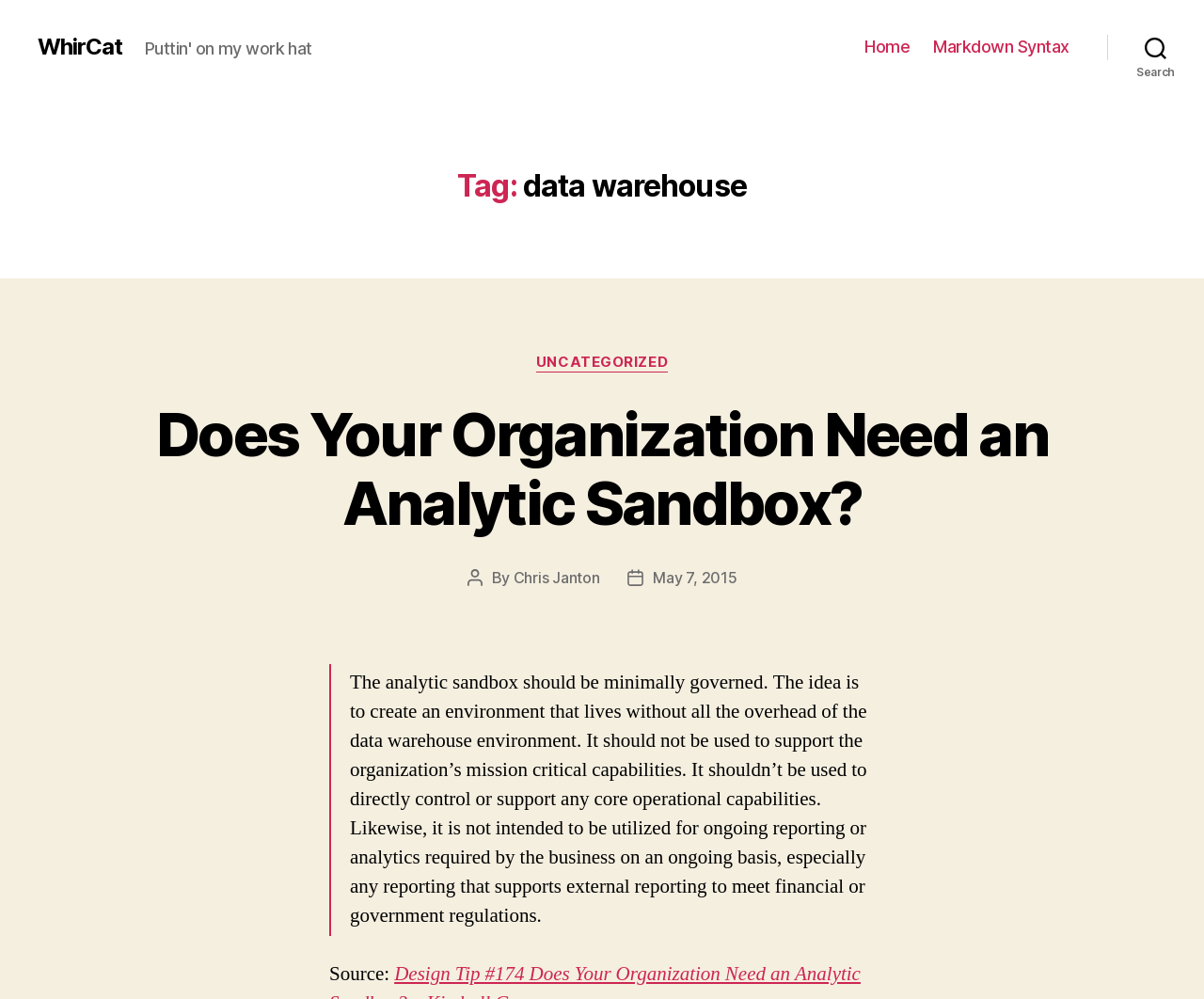What is the tag of the post?
Please provide a single word or phrase as your answer based on the screenshot.

data warehouse